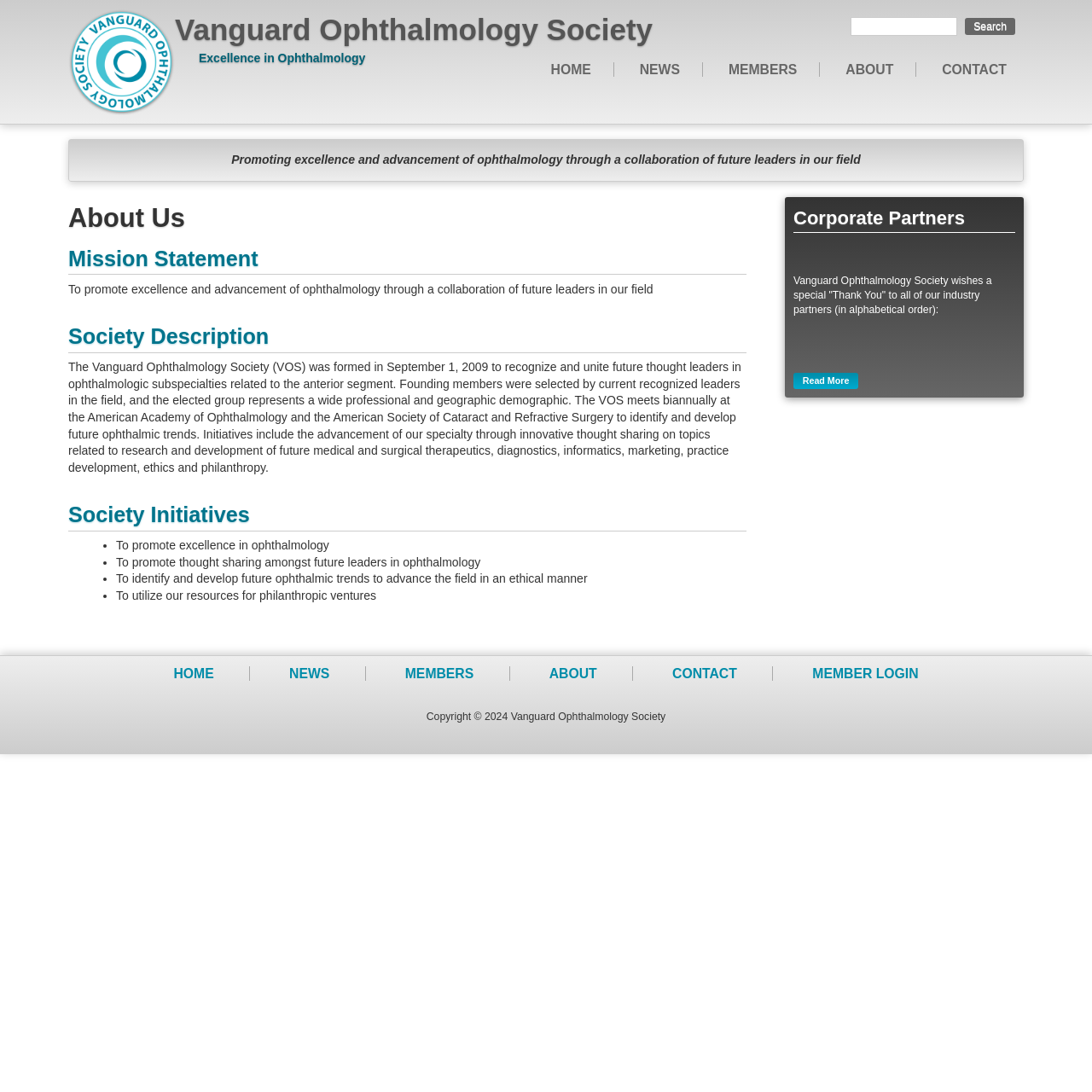Please identify the bounding box coordinates of the area that needs to be clicked to fulfill the following instruction: "Search for something."

[0.779, 0.016, 0.876, 0.033]